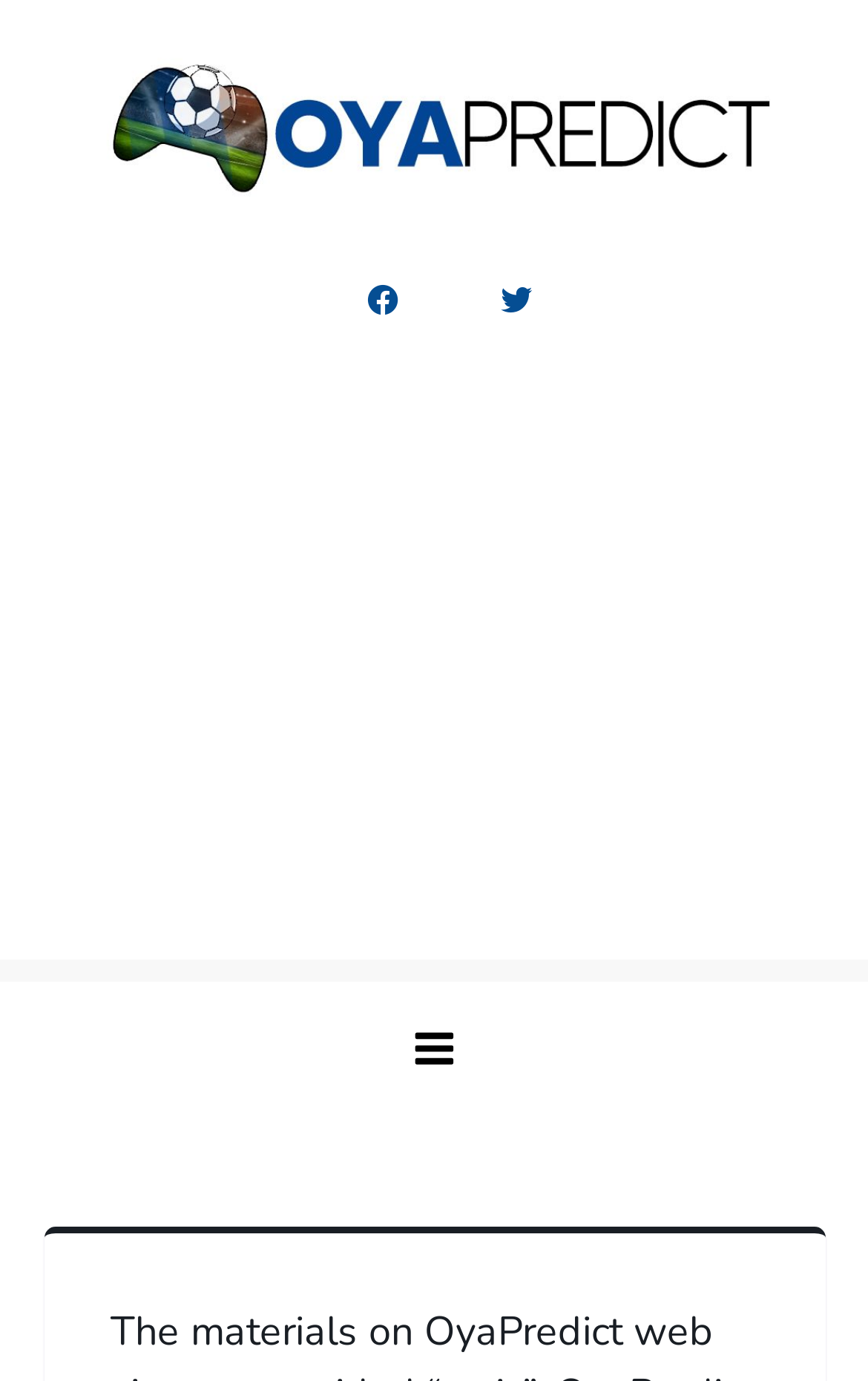Respond concisely with one word or phrase to the following query:
What is the logo of Oyapredict?

Oyapredict logo